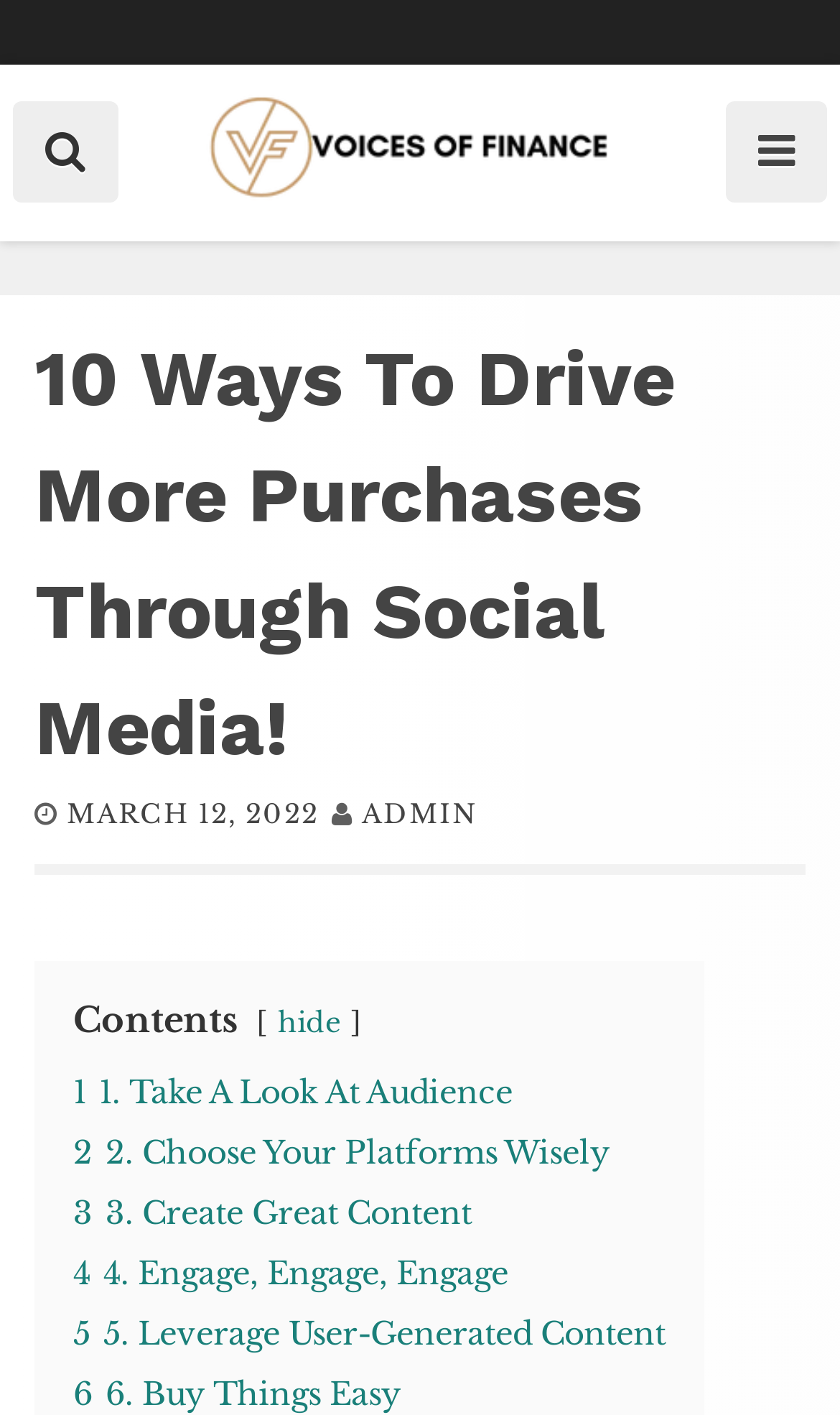What is the first step to drive more purchases through social media?
Examine the webpage screenshot and provide an in-depth answer to the question.

The first step to drive more purchases through social media is mentioned in the first link of the main content area, which has the text '1 1. Take A Look At Audience' and a bounding box coordinate of [0.087, 0.759, 0.61, 0.787].